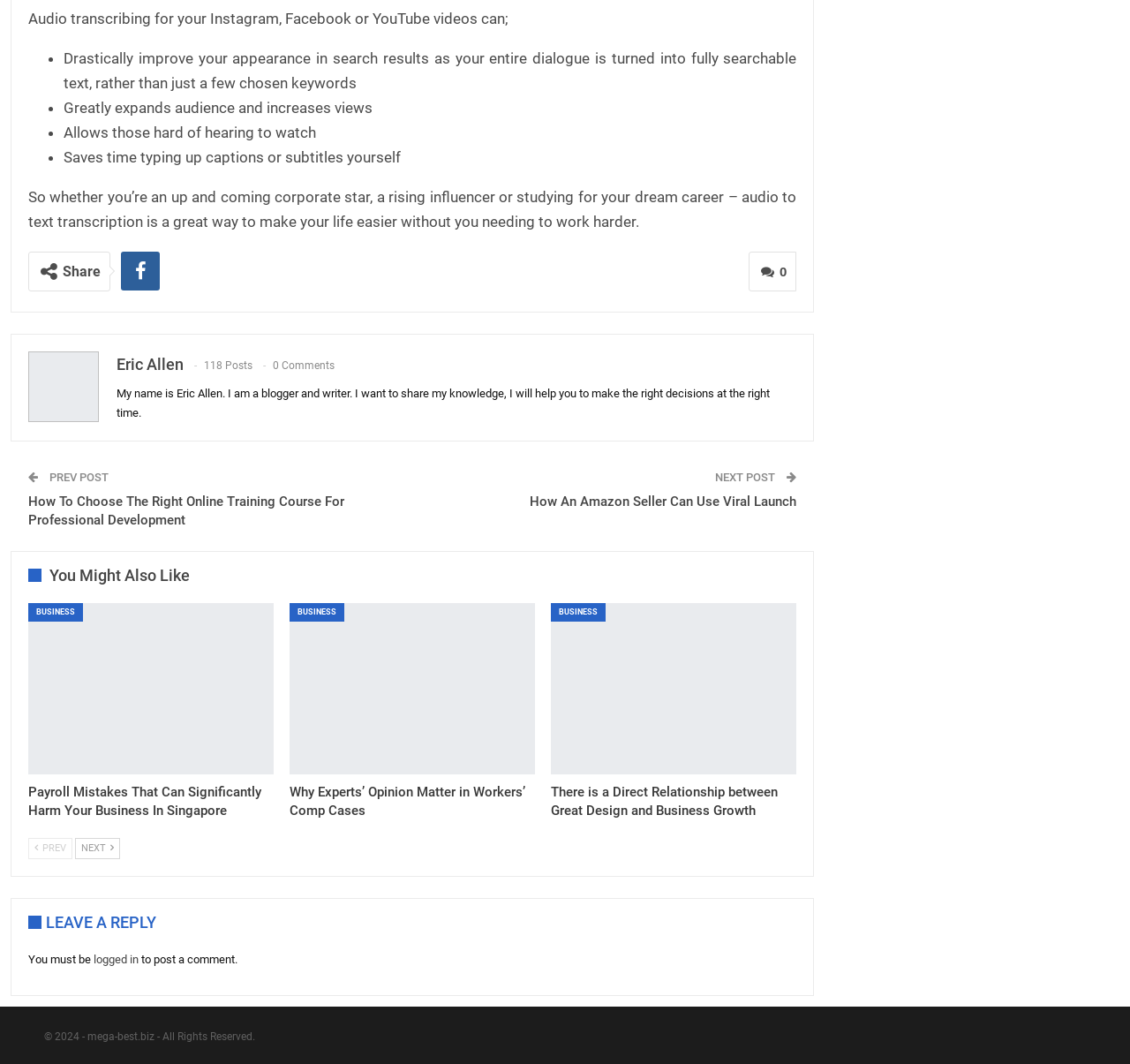Please find the bounding box coordinates of the element's region to be clicked to carry out this instruction: "Read the previous post".

[0.041, 0.442, 0.096, 0.454]